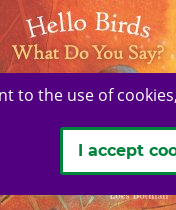What is the purpose of the book?
Look at the image and answer with only one word or phrase.

To foster a love for reading and the outdoors